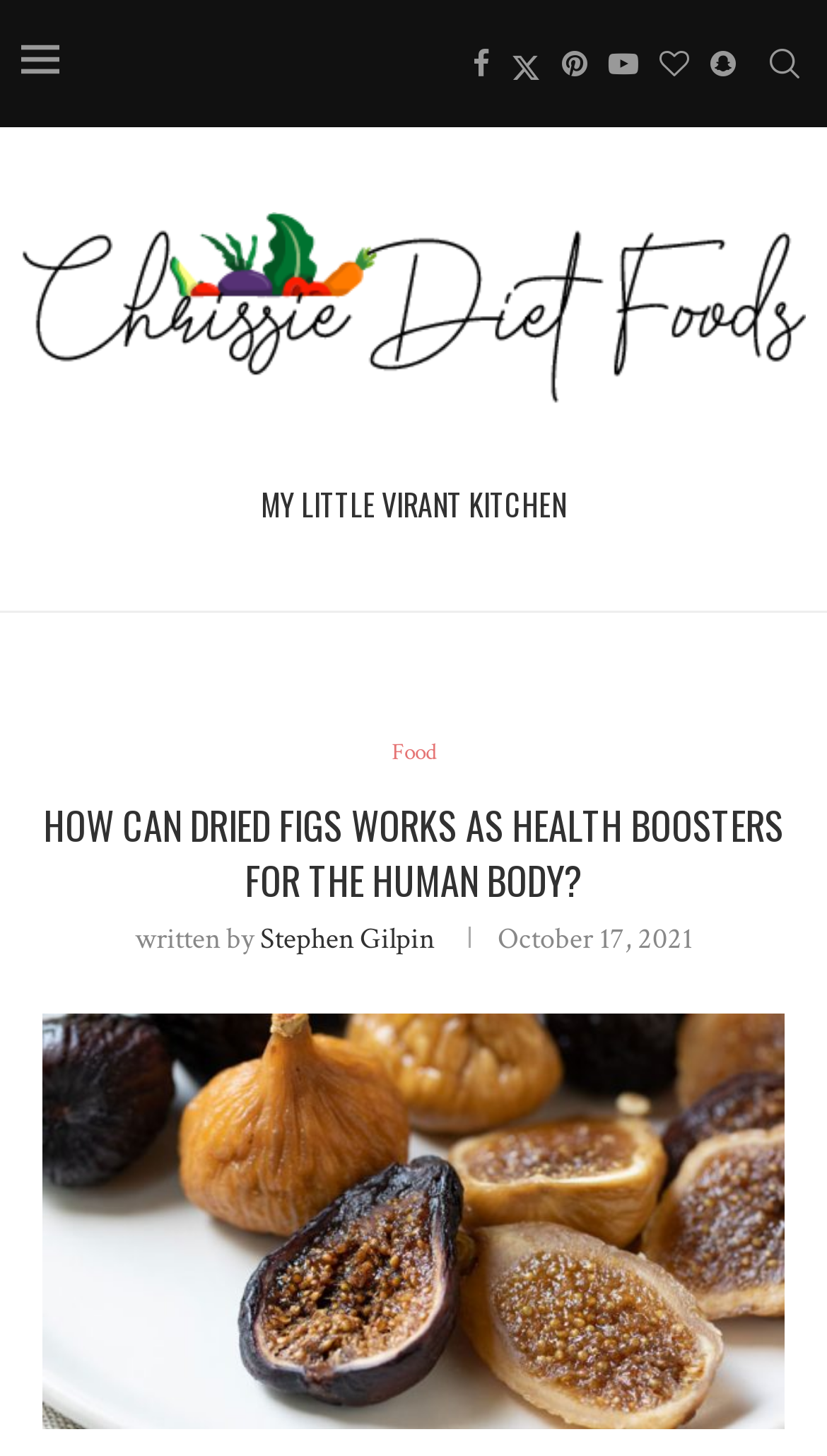Answer the following in one word or a short phrase: 
How many social media links are there?

6